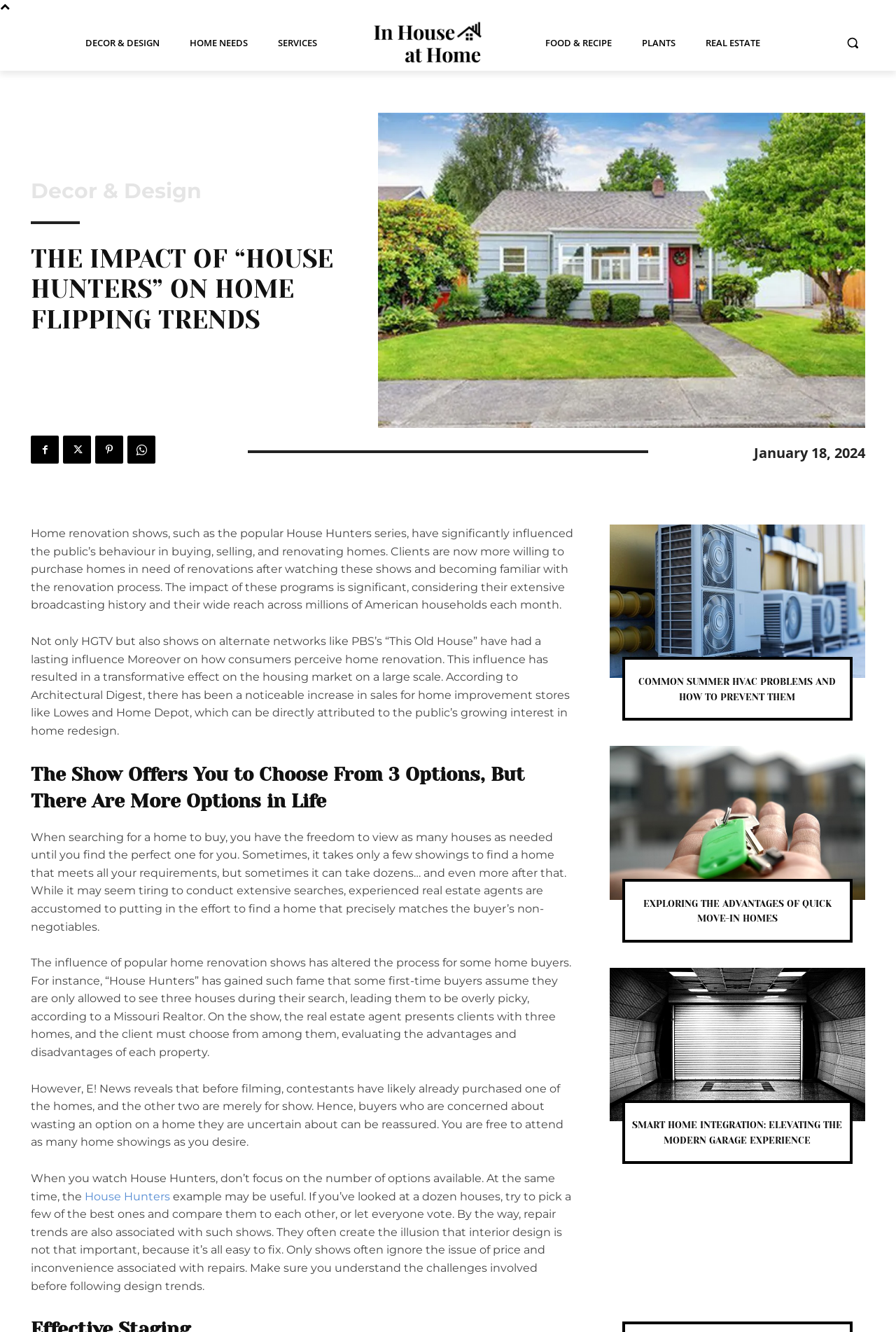Identify the bounding box coordinates for the UI element described as follows: "Decor & Design". Ensure the coordinates are four float numbers between 0 and 1, formatted as [left, top, right, bottom].

[0.084, 0.011, 0.189, 0.053]